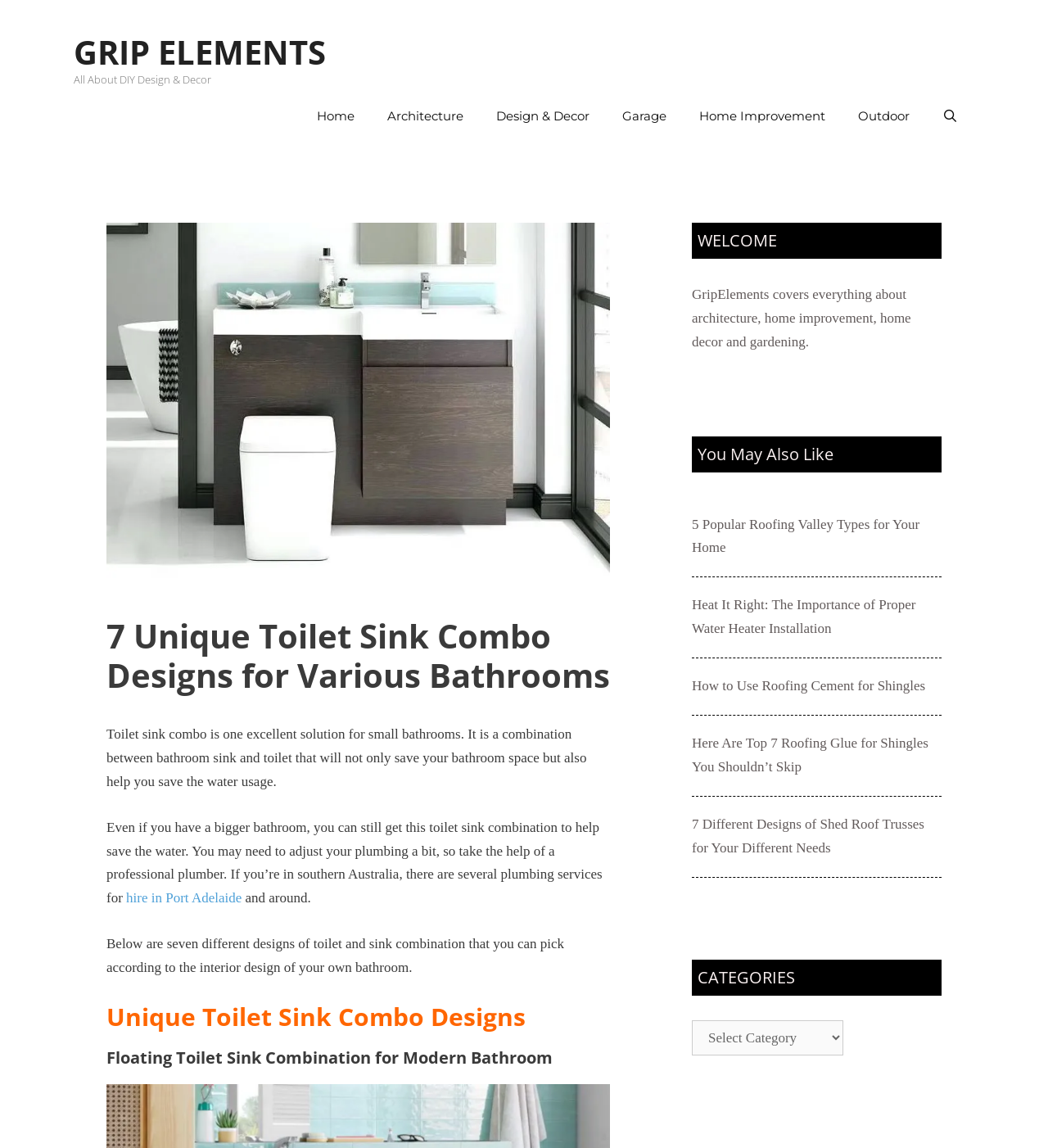Please specify the bounding box coordinates of the element that should be clicked to execute the given instruction: 'Request a quote'. Ensure the coordinates are four float numbers between 0 and 1, expressed as [left, top, right, bottom].

None